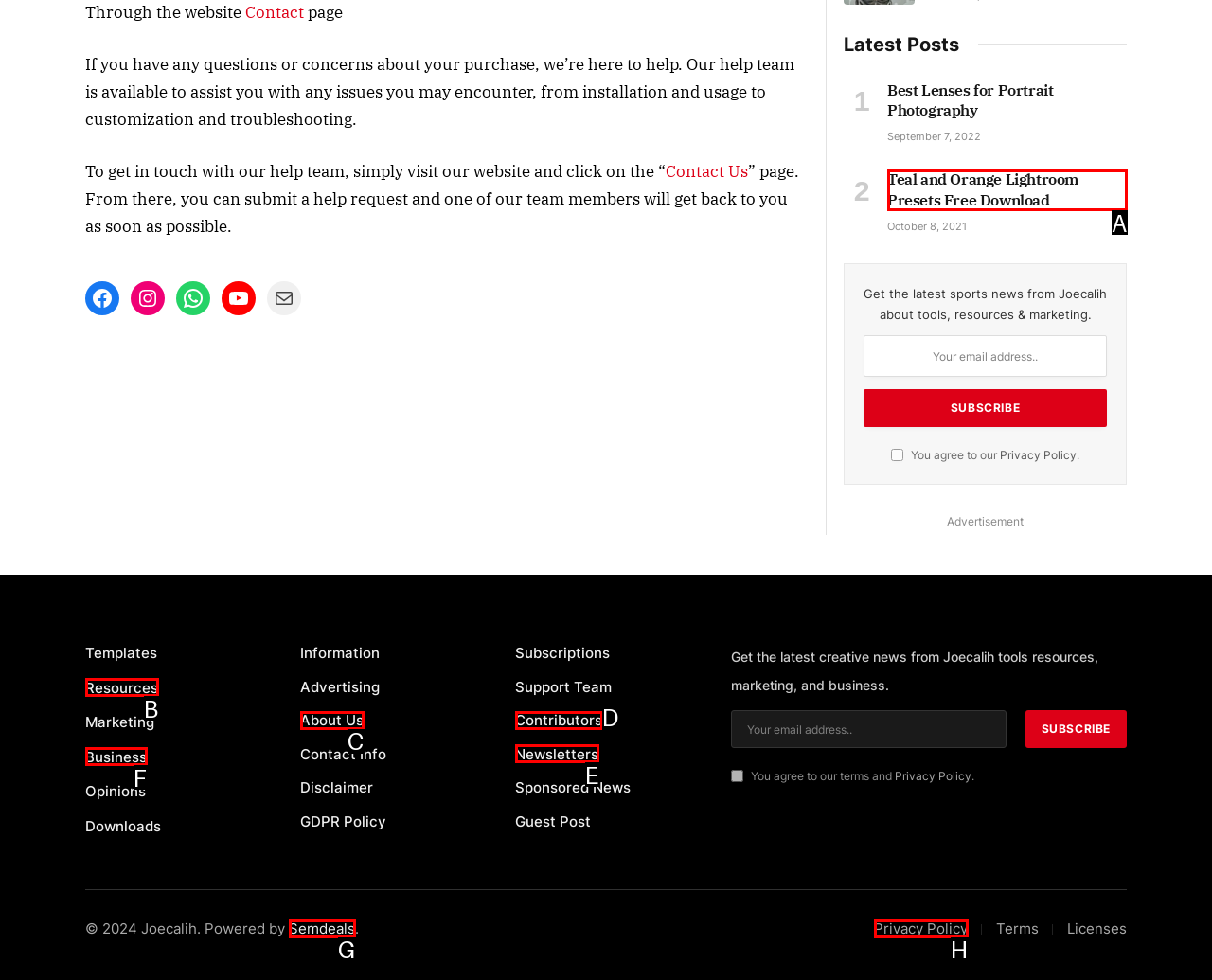Choose the option that matches the following description: About Us
Reply with the letter of the selected option directly.

C